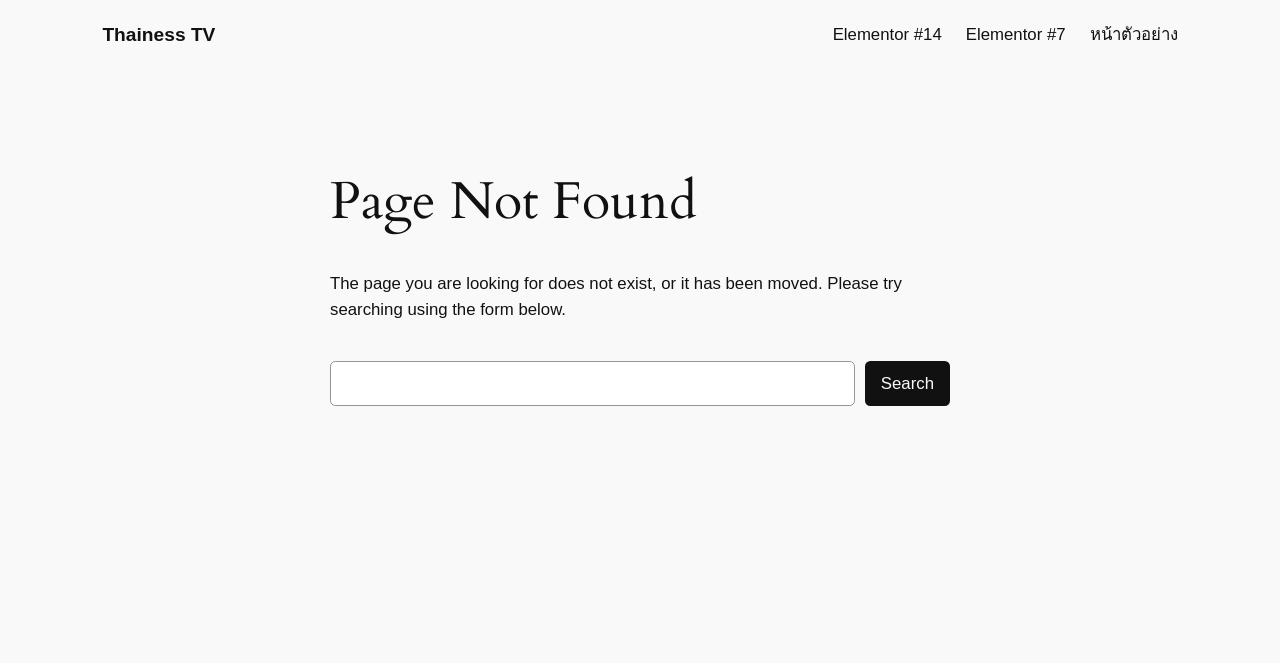Given the content of the image, can you provide a detailed answer to the question?
How many links are present at the top of the page?

There are four links present at the top of the page, namely 'Thainess TV', 'Elementor #14', 'Elementor #7', and 'หน้าตัวอย่าง', as indicated by their bounding box coordinates which are all located near the top of the page.